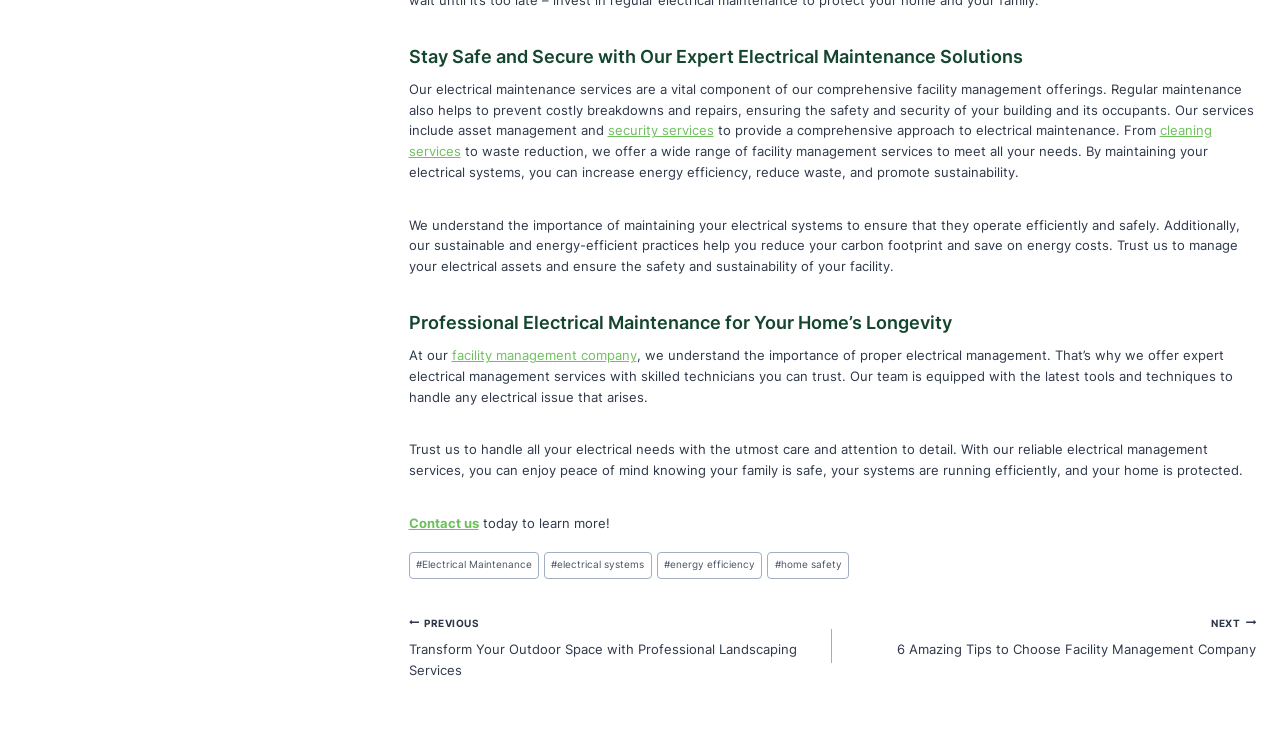Identify the bounding box coordinates of the element that should be clicked to fulfill this task: "Click on 'cleaning services'". The coordinates should be provided as four float numbers between 0 and 1, i.e., [left, top, right, bottom].

[0.319, 0.166, 0.946, 0.216]